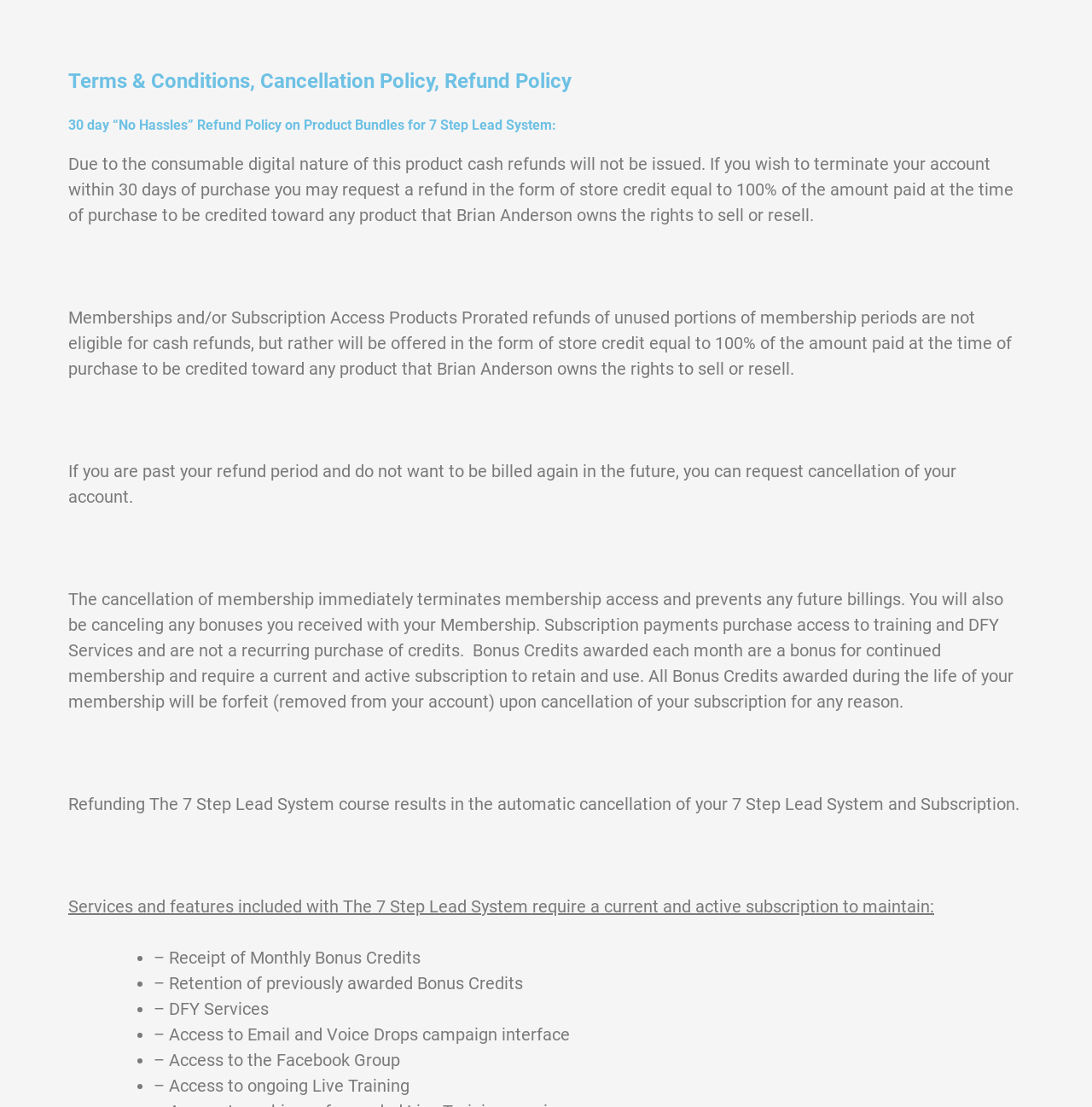Utilize the information from the image to answer the question in detail:
What is required to maintain DFY services?

The webpage states that services and features included with The 7 Step Lead System, such as DFY services, require a current and active subscription to maintain.